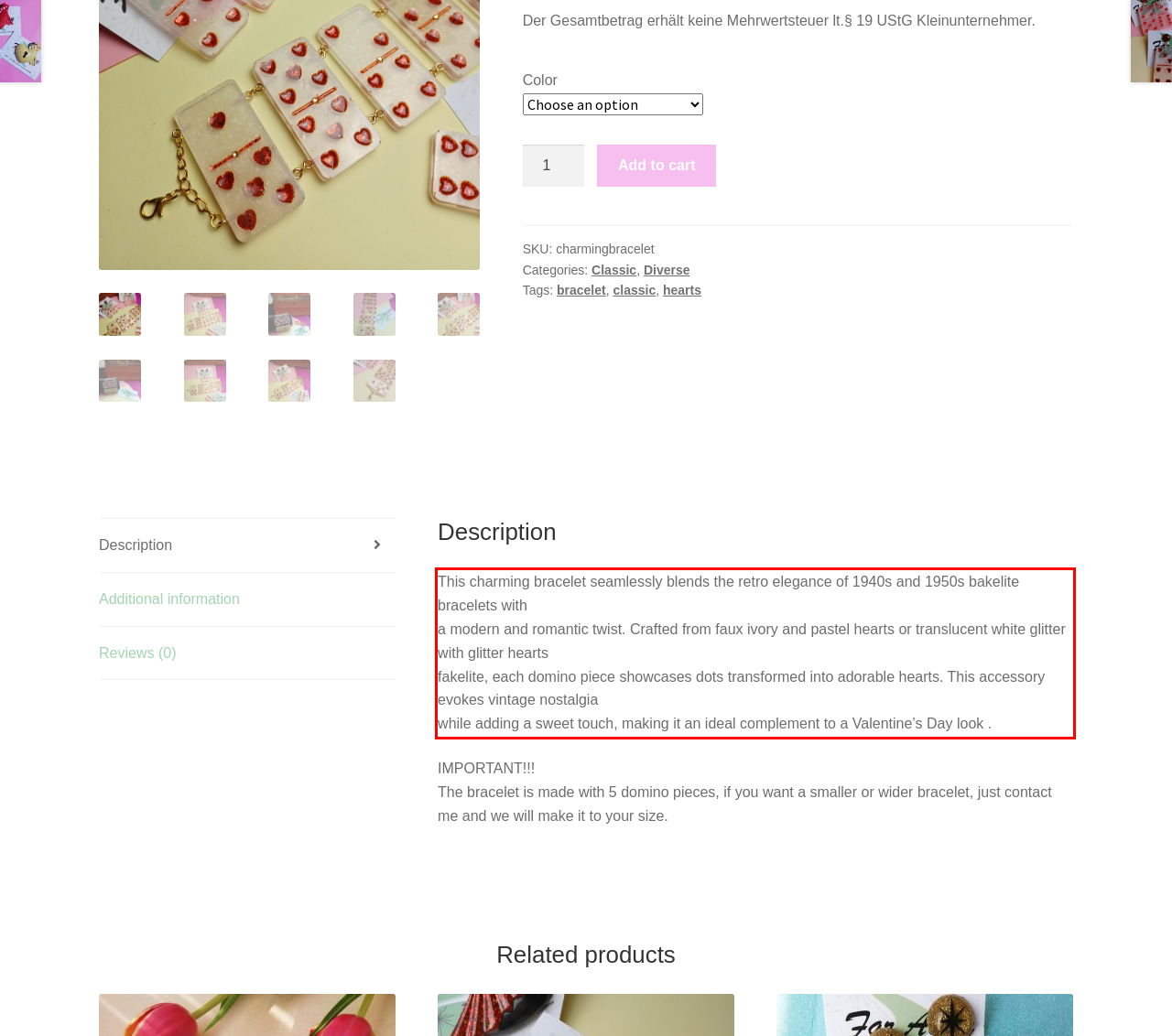With the given screenshot of a webpage, locate the red rectangle bounding box and extract the text content using OCR.

This charming bracelet seamlessly blends the retro elegance of 1940s and 1950s bakelite bracelets with a modern and romantic twist. Crafted from faux ivory and pastel hearts or translucent white glitter with glitter hearts fakelite, each domino piece showcases dots transformed into adorable hearts. This accessory evokes vintage nostalgia while adding a sweet touch, making it an ideal complement to a Valentine’s Day look .